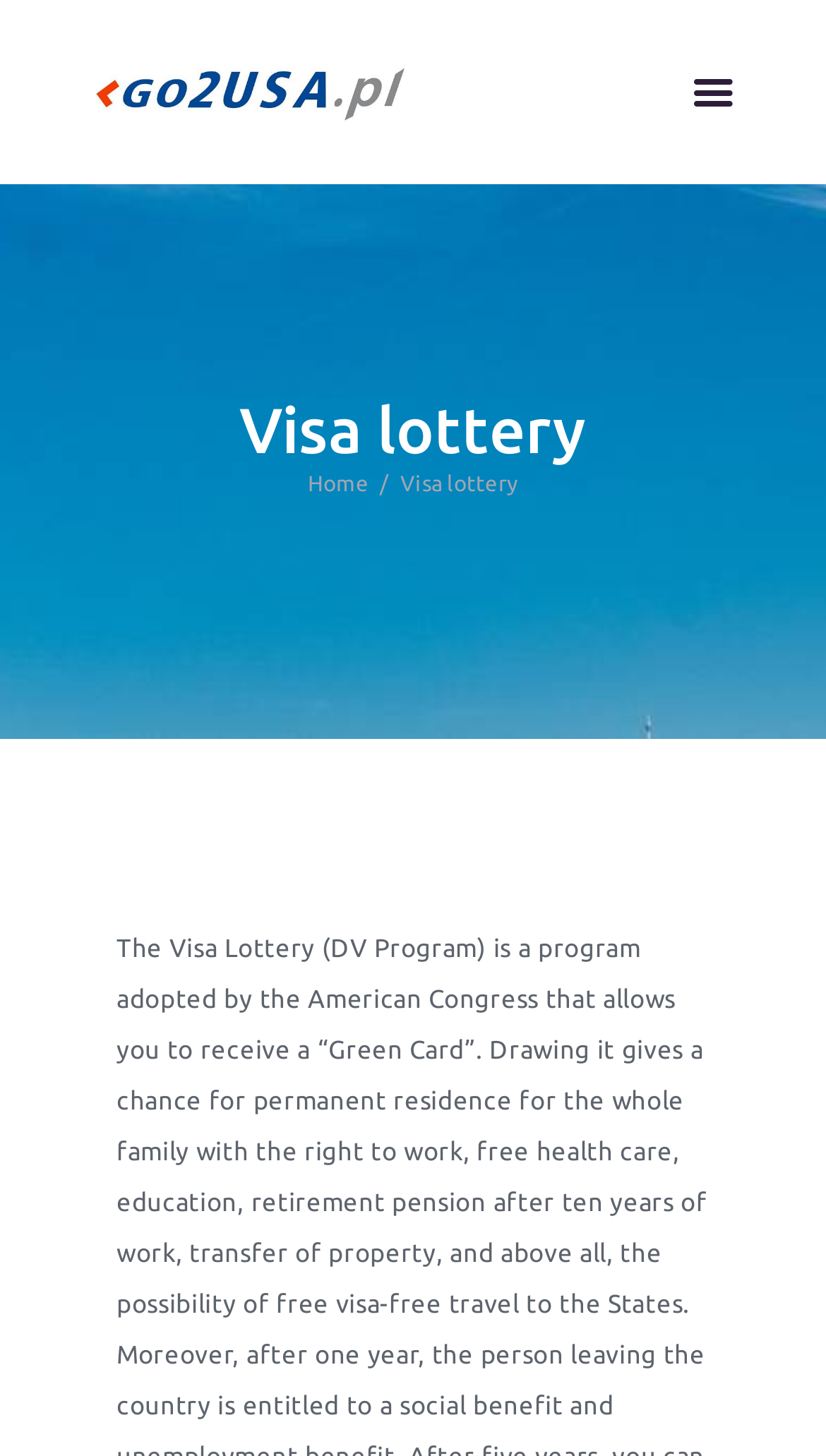Return the bounding box coordinates of the UI element that corresponds to this description: "alt="img"". The coordinates must be given as four float numbers in the range of 0 and 1, [left, top, right, bottom].

[0.09, 0.035, 0.535, 0.108]